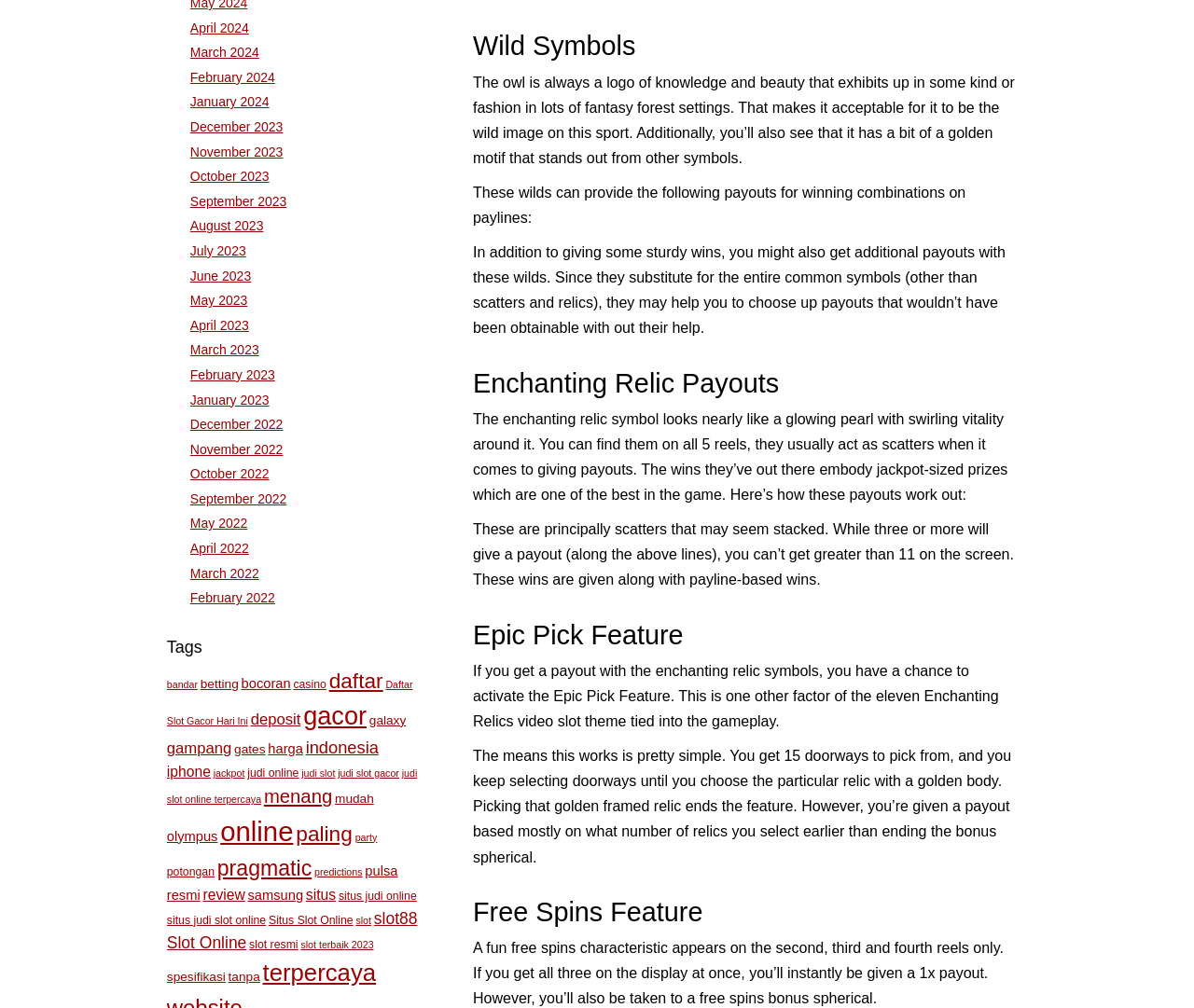How many doorways can you choose from in the Epic Pick Feature?
Kindly offer a detailed explanation using the data available in the image.

In the Epic Pick Feature, you can choose from 15 doorways to select the relic with a golden frame, which ends the feature and gives you a payout based on the number of relics you selected.